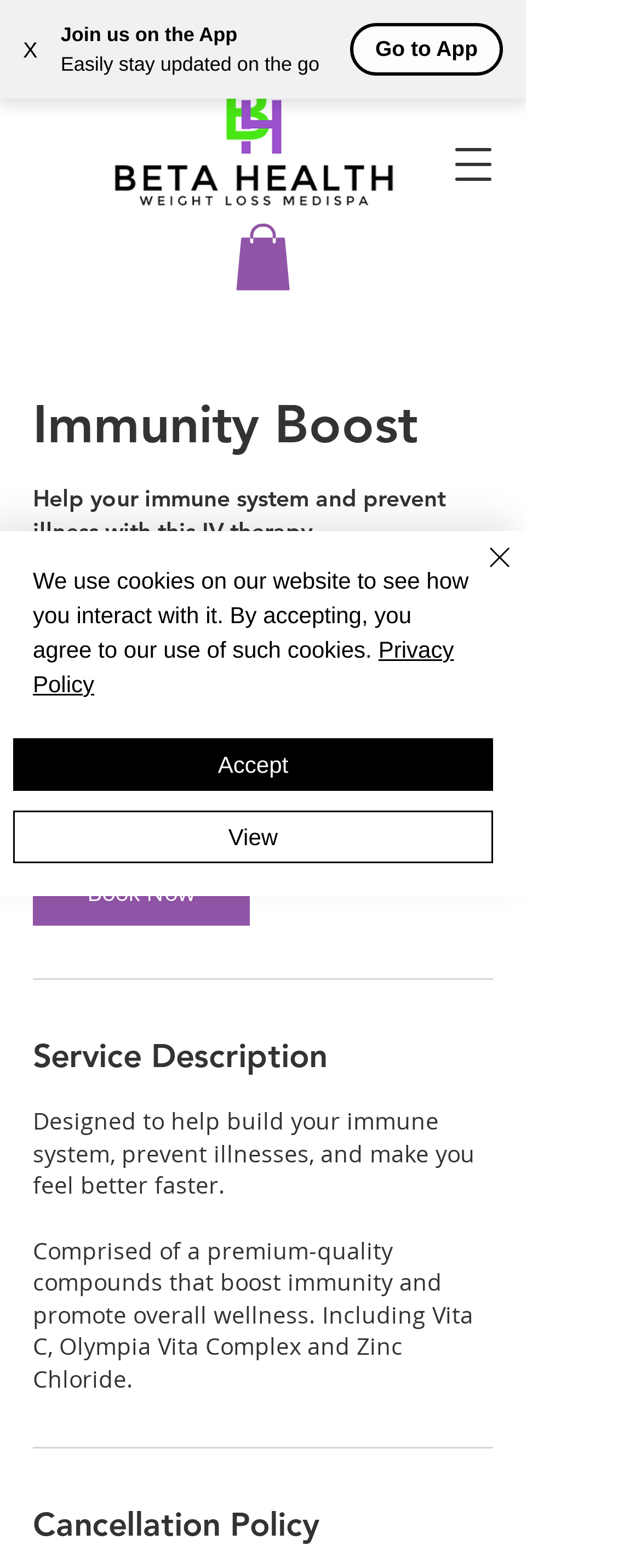Please provide the bounding box coordinates in the format (top-left x, top-left y, bottom-right x, bottom-right y). Remember, all values are floating point numbers between 0 and 1. What is the bounding box coordinate of the region described as: Action for Justice

None